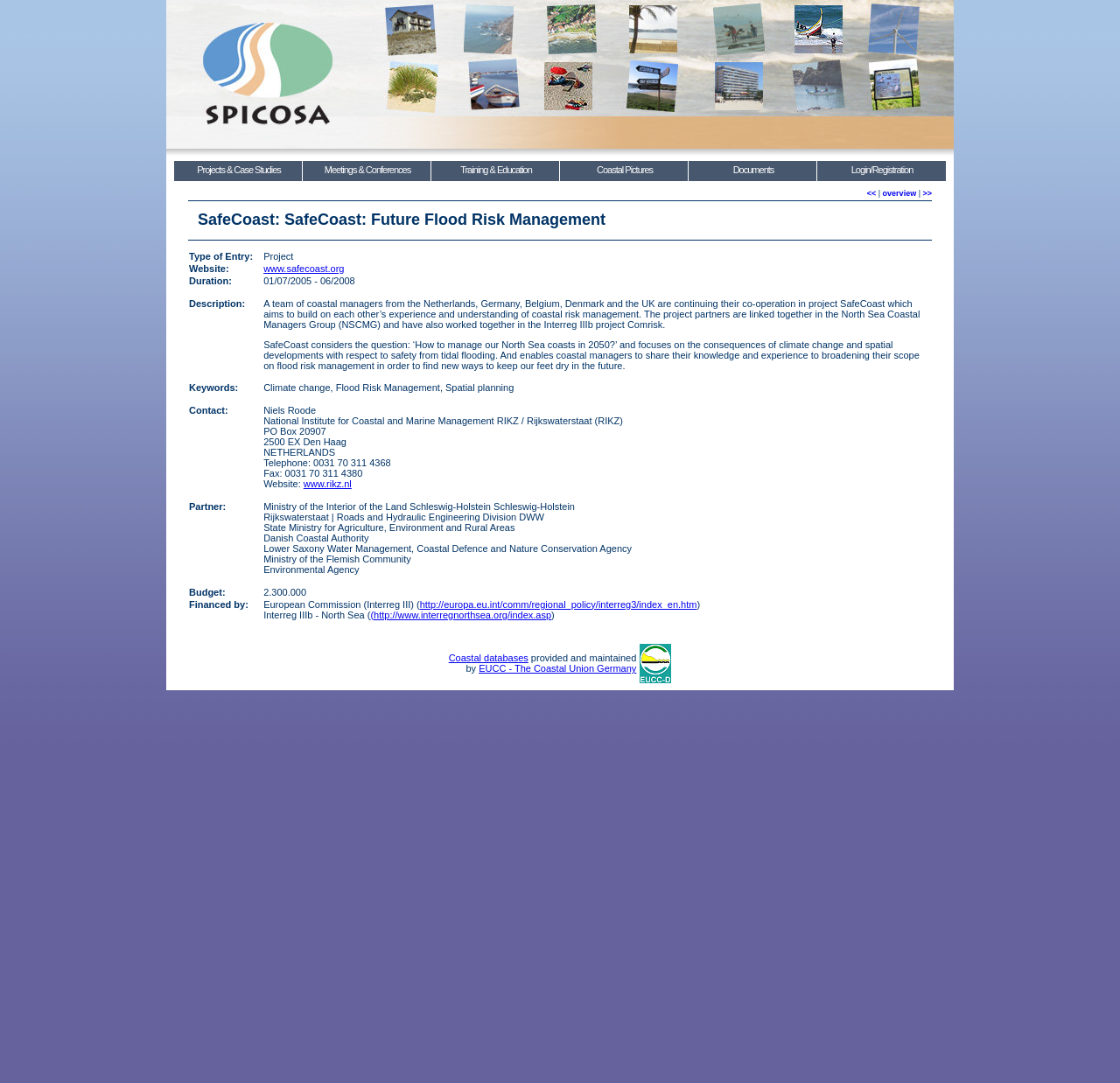Please locate and retrieve the main header text of the webpage.

SafeCoast: SafeCoast: Future Flood Risk Management